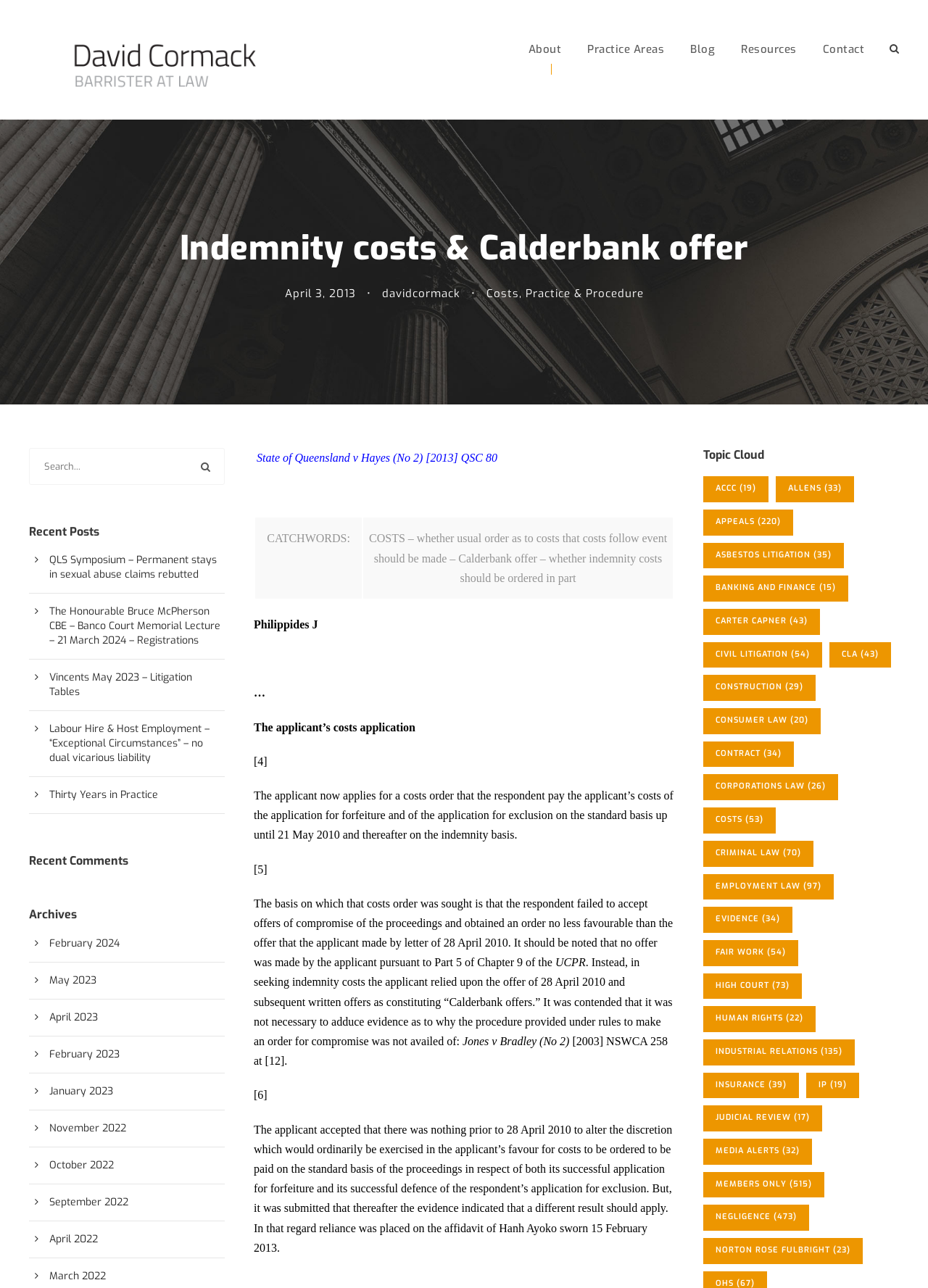Please identify the bounding box coordinates of the region to click in order to complete the task: "Click the 'Topic Cloud'". The coordinates must be four float numbers between 0 and 1, specified as [left, top, right, bottom].

[0.758, 0.348, 0.969, 0.359]